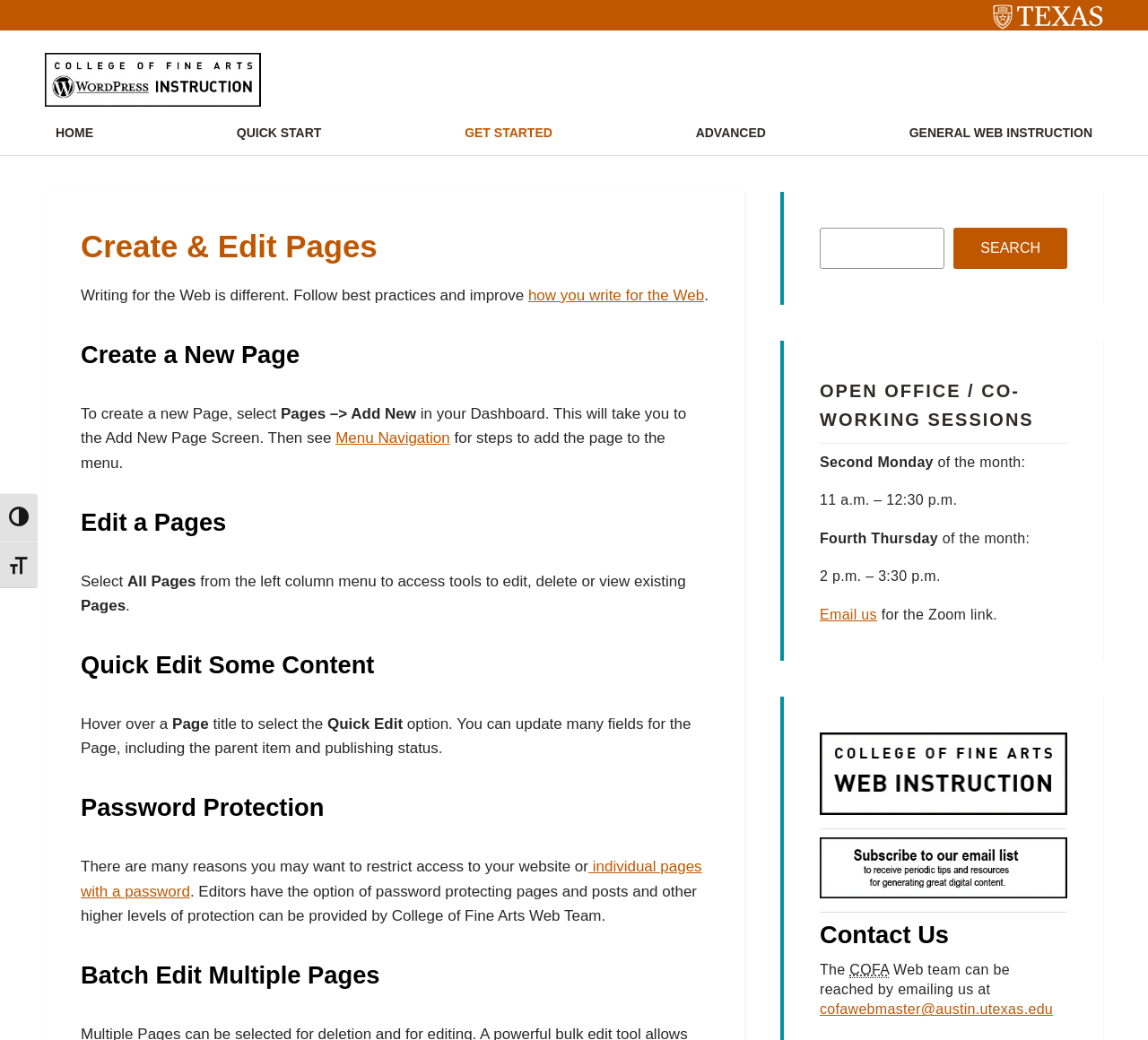Refer to the image and provide an in-depth answer to the question: 
What is the name of the college associated with this webpage?

The name of the college associated with this webpage is the College of Fine Arts, which is indicated by the UT Shield logo and the text 'College of Fine Arts WordPress Instruction' at the top of the webpage.